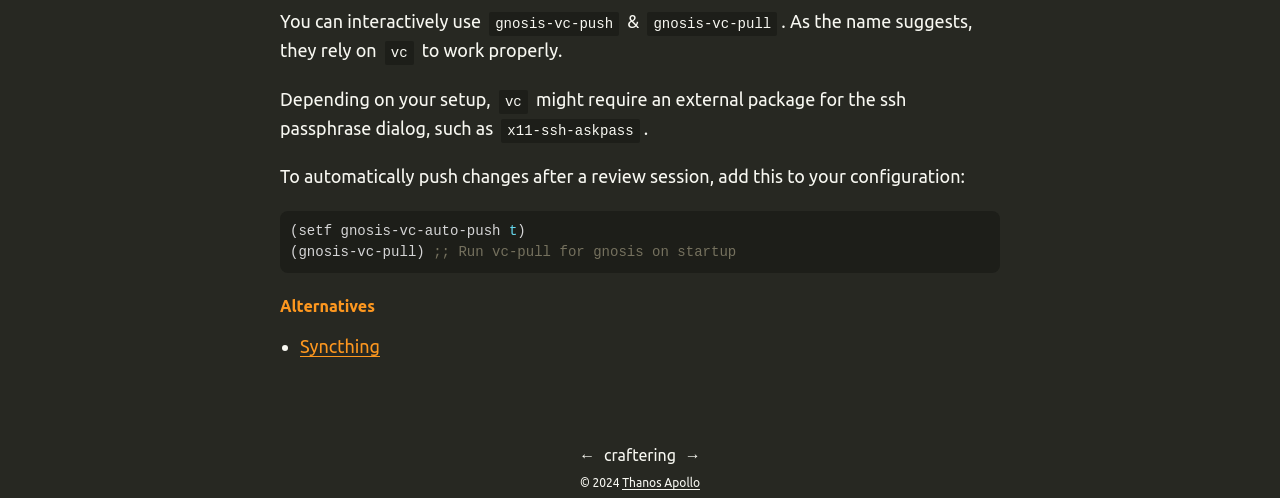Reply to the question with a single word or phrase:
What is the purpose of adding '(setf gnosis-vc-auto-push t) (gnosis-vc-pull) ;; Run vc-pull for gnosis on startup' to the configuration?

Automatically push changes